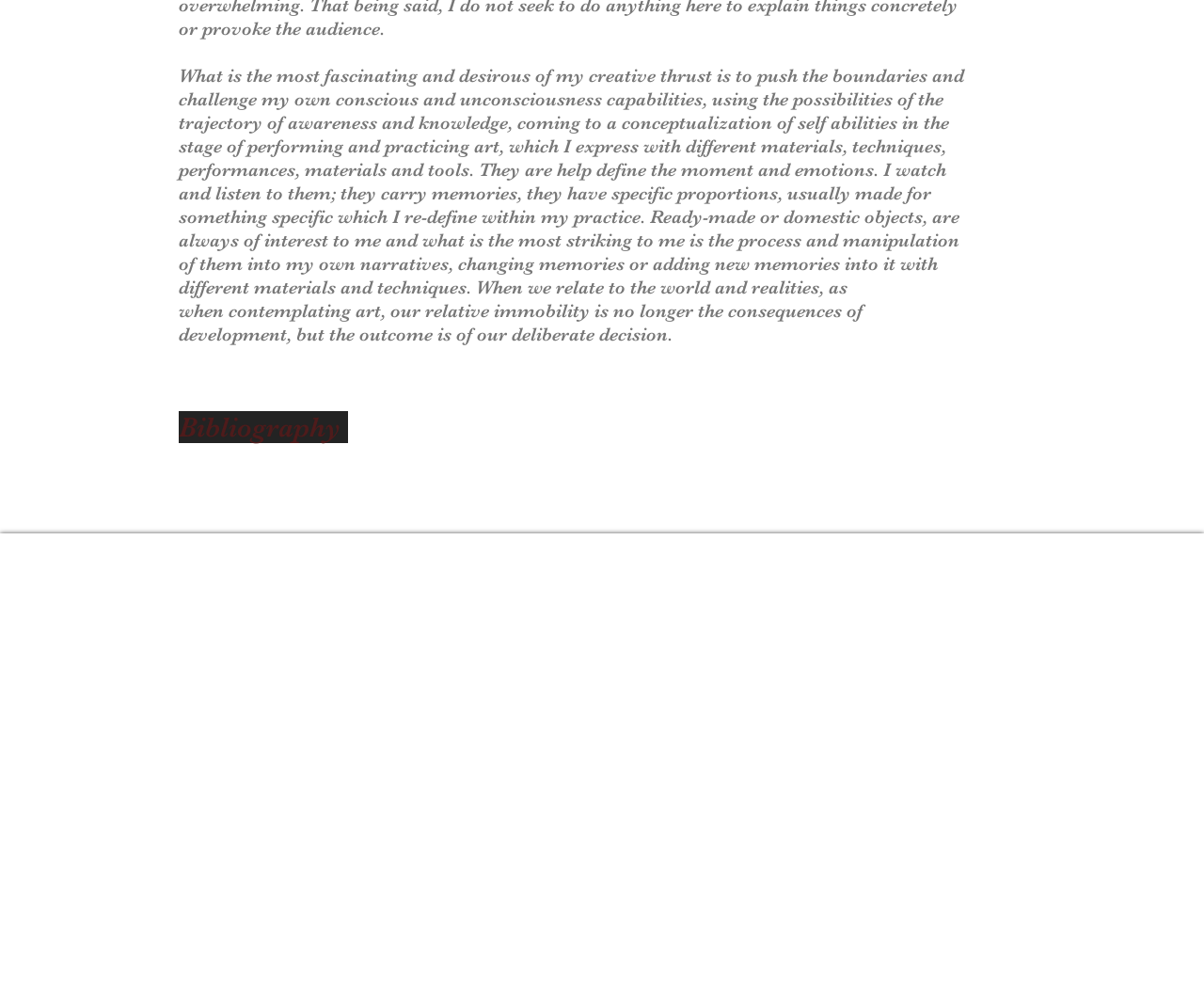Examine the screenshot and answer the question in as much detail as possible: What is the artist's goal in their creative process?

Based on the long paragraph of text, it appears that the artist's goal is to push the boundaries and challenge their own conscious and unconscious capabilities in their creative process.